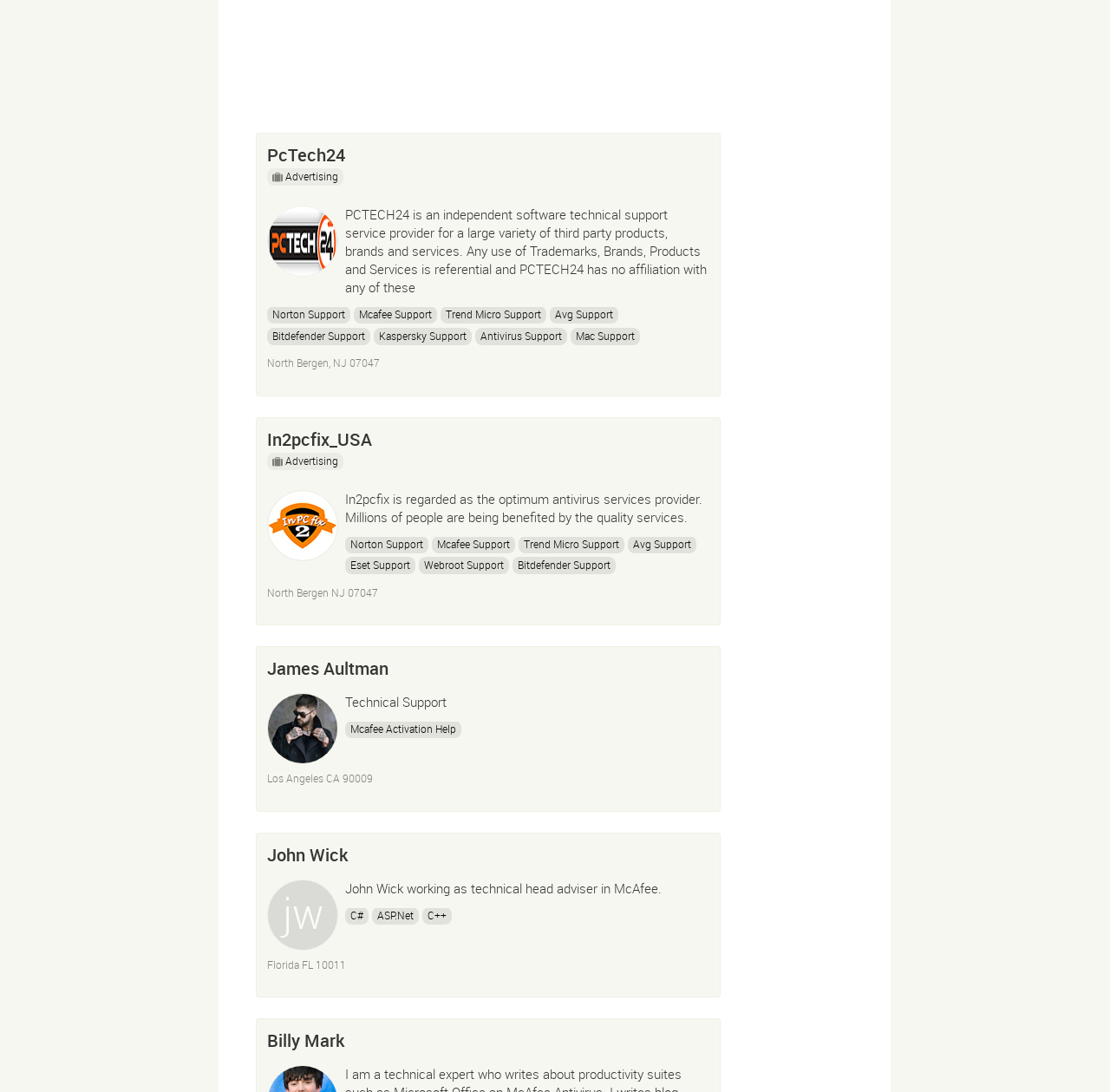Determine the bounding box coordinates of the region that needs to be clicked to achieve the task: "Click the 'In2pcfix_USA' link".

[0.241, 0.391, 0.335, 0.413]